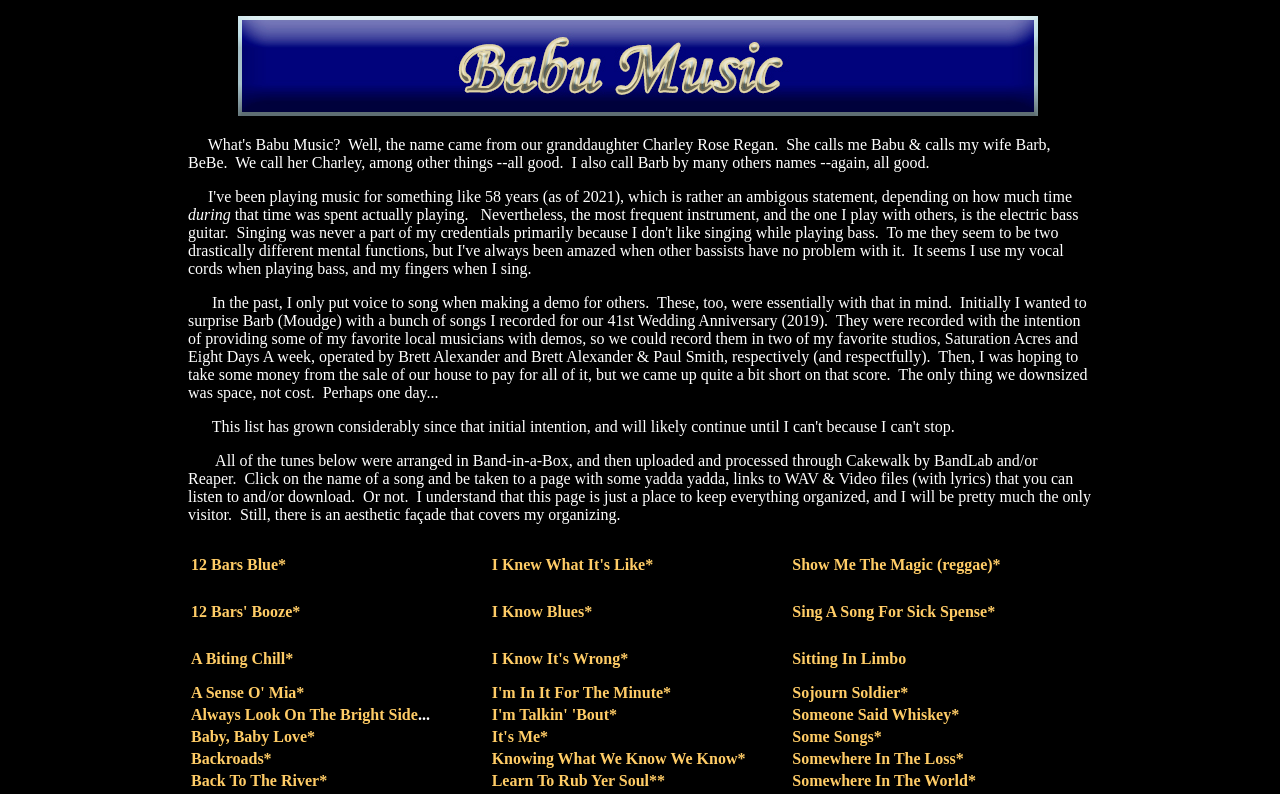Given the element description Backroads*, predict the bounding box coordinates for the UI element in the webpage screenshot. The format should be (top-left x, top-left y, bottom-right x, bottom-right y), and the values should be between 0 and 1.

[0.149, 0.945, 0.212, 0.966]